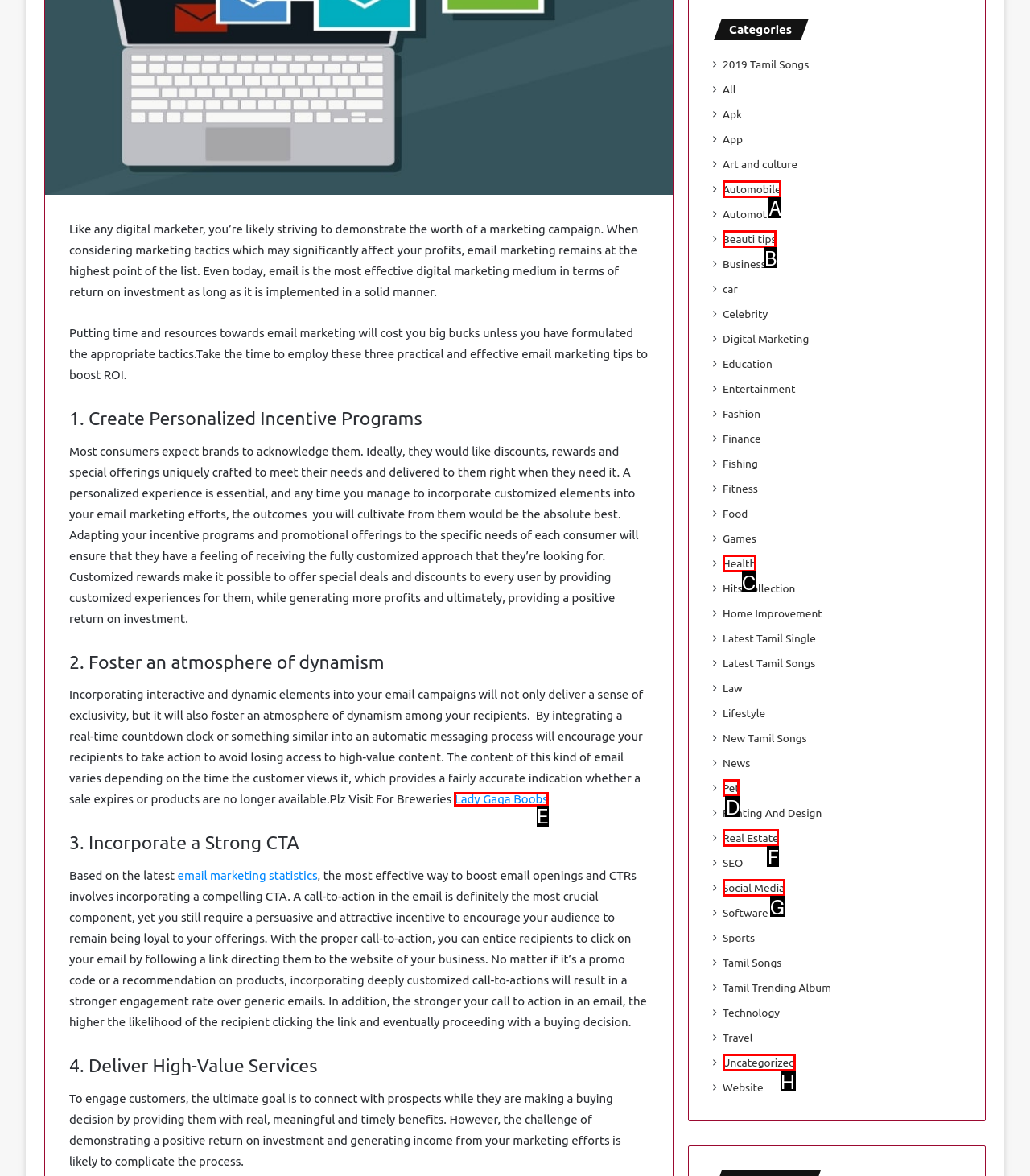Choose the HTML element that corresponds to the description: Real Estate
Provide the answer by selecting the letter from the given choices.

F